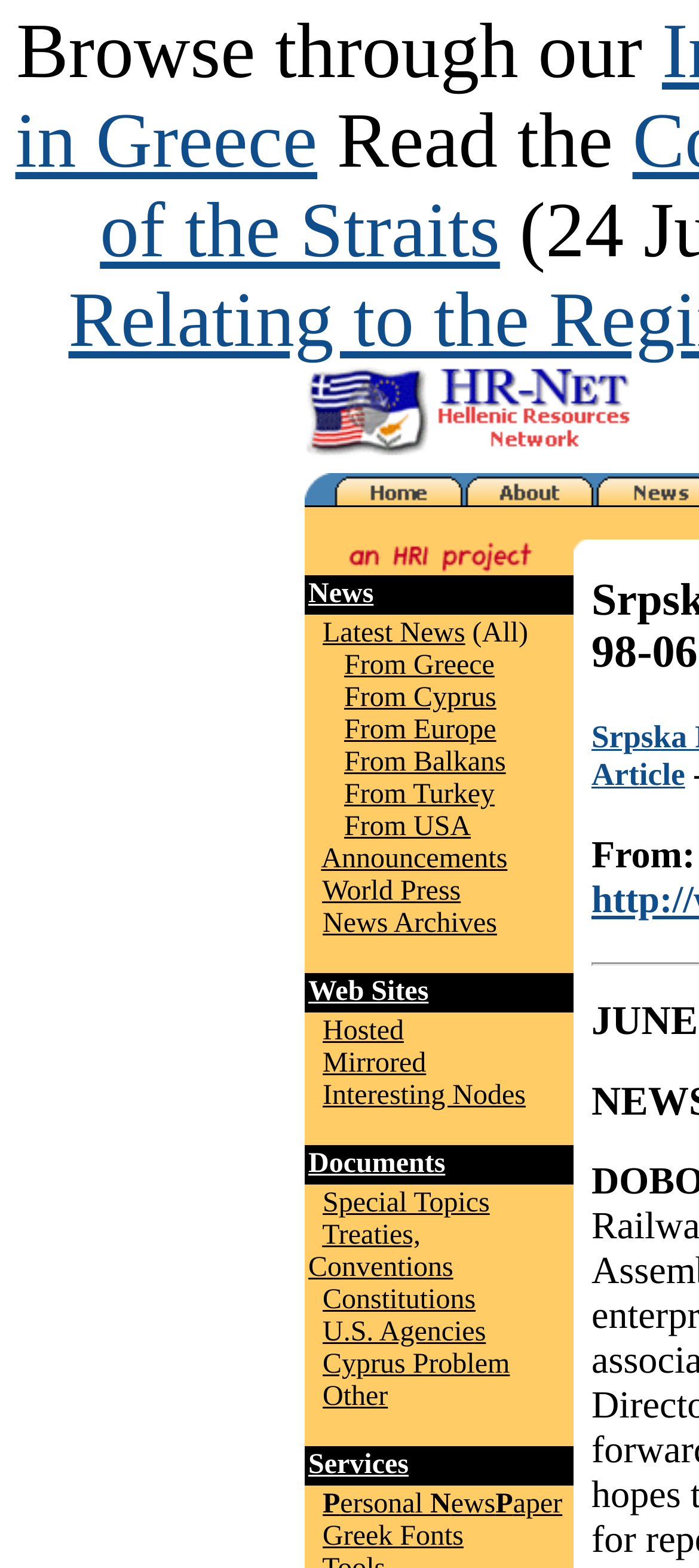Provide a thorough description of this webpage.

The webpage is a news agency website, specifically Srpska Republika News Agency (SRNA), with a focus on news and resources related to Greece, Cyprus, Europe, Balkans, Turkey, and the USA. 

At the top of the page, there are two static text elements, "Browse through our" and "Read the", which seem to be part of a navigation menu. Below these elements, there is a table with multiple rows and columns, containing various links and images. 

The first column of the table has links to different news categories, including "News", "Latest News", "From Greece", "From Cyprus", and others. The second column has links to "Web Sites", "Hosted", "Mirrored", and "Interesting Nodes". The third column has links to "Documents", "Special Topics", and "Services". 

Throughout the table, there are also several images, some of which are icons or logos, while others appear to be decorative. The images are scattered throughout the table, often accompanying the links. 

The overall structure of the webpage is organized into a series of tables and rows, with each row containing a set of links and images related to a specific topic or category. The page appears to be a resource hub for news and information related to Greece, Cyprus, and other regions.